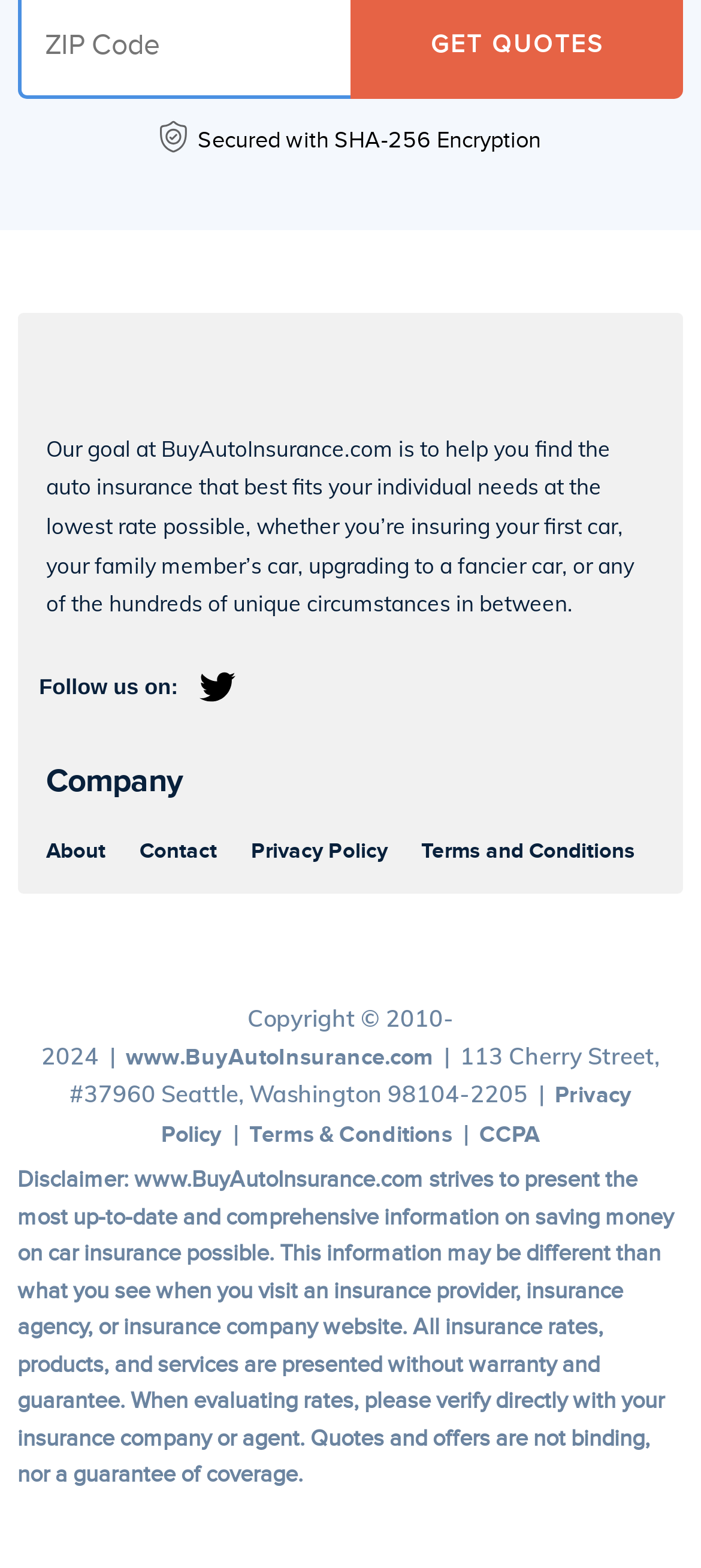From the element description: "Terms & Conditions", extract the bounding box coordinates of the UI element. The coordinates should be expressed as four float numbers between 0 and 1, in the order [left, top, right, bottom].

[0.355, 0.714, 0.645, 0.731]